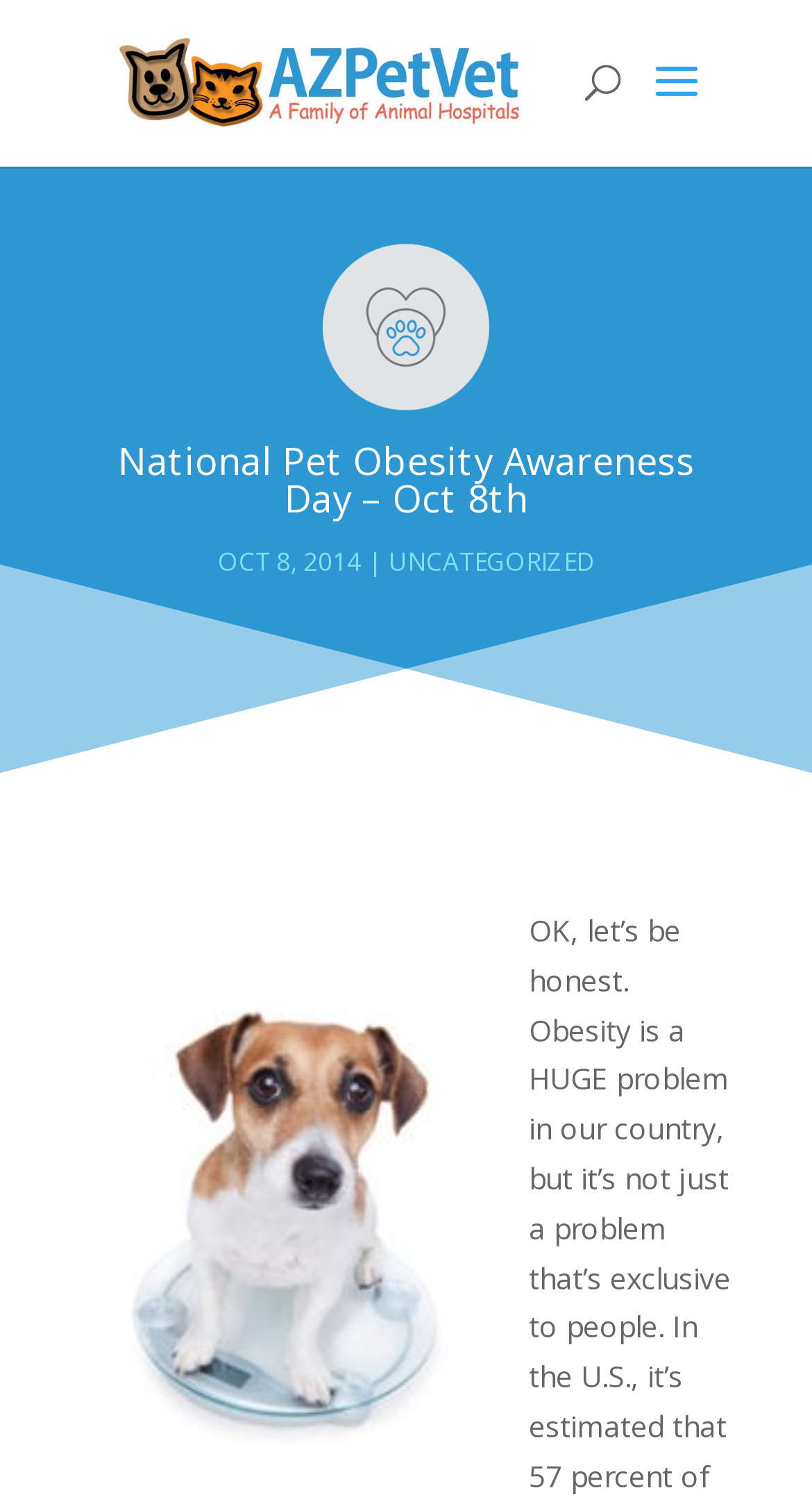Identify the webpage's primary heading and generate its text.

National Pet Obesity Awareness Day – Oct 8th